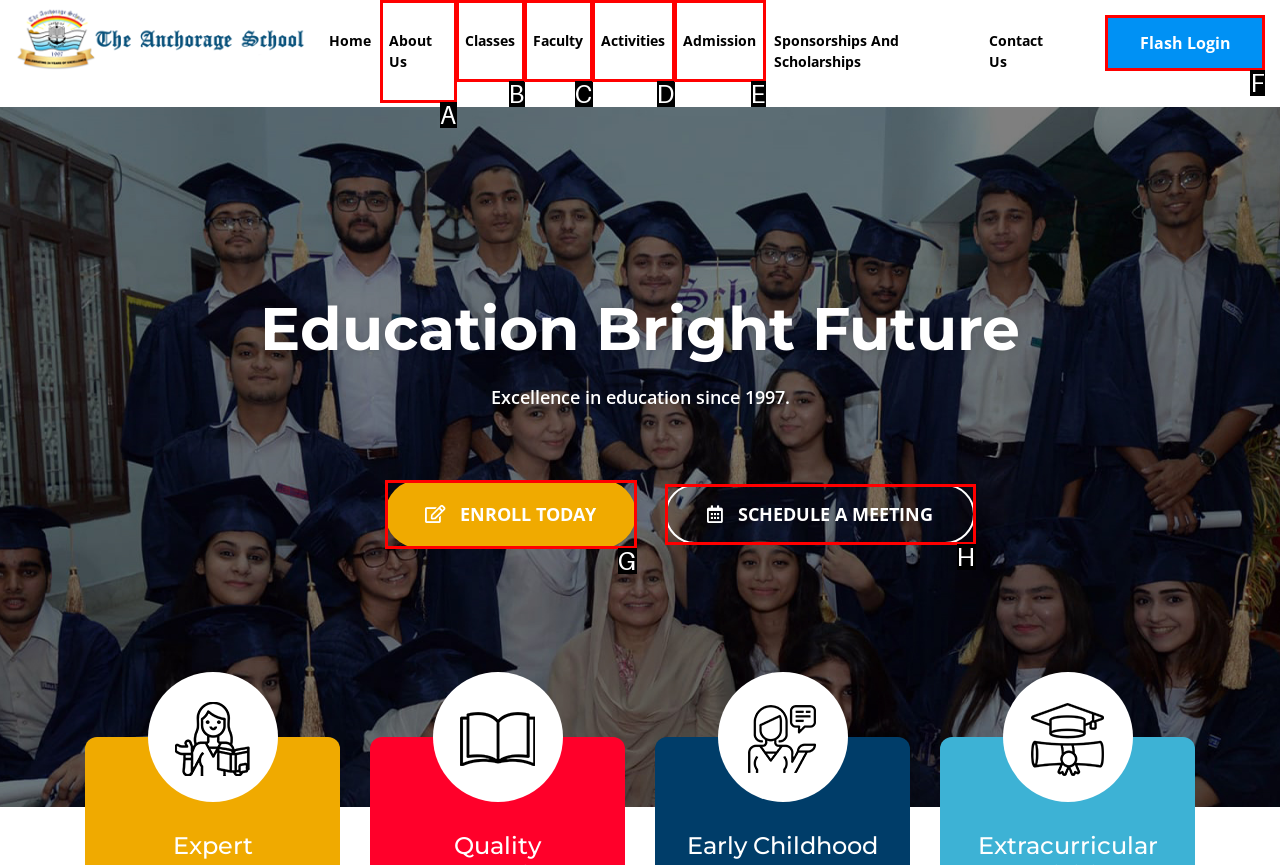To perform the task "login to the system", which UI element's letter should you select? Provide the letter directly.

F